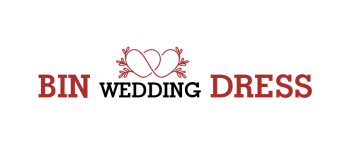Thoroughly describe what you see in the image.

The image showcases the logo for "Bin Wedding Dress." Featuring an elegant design, the logo incorporates two intertwined hearts at the top, symbolizing love and unity, which perfectly aligns with the theme of weddings. The words "BIN" and "DRESS" are prominently displayed, with "WEDDING" in an artistic font that captures the essence of romance and personalization in wedding attire. This logo emphasizes the idea of custom-created wedding dresses, inviting couples to embrace their unique love stories through bespoke fashion choices for their special day.